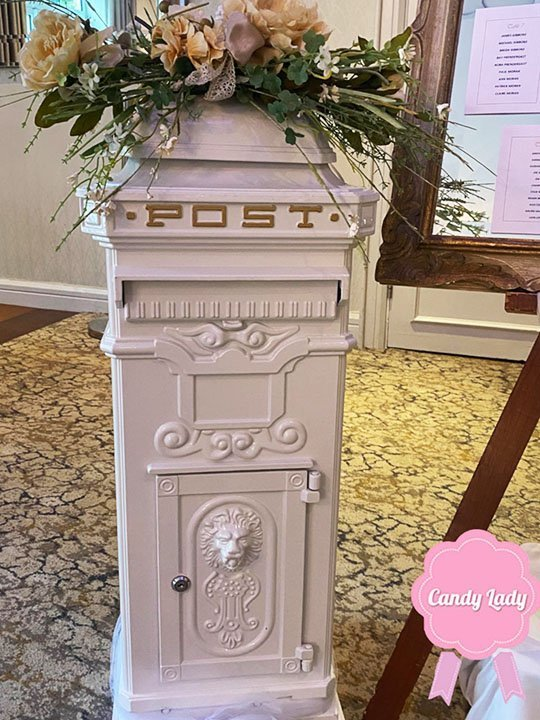Provide an in-depth description of the image.

The image showcases an elegantly designed wedding post box, prominently featuring the word "POST" in golden letters on its front. This charming piece is adorned with a beautiful arrangement of light-colored flowers and greenery at the top, enhancing its decorative appeal. The post box itself has intricate detailing, including a door with a lion's head motif, adding a touch of vintage style to its overall aesthetic. Positioned next to a wooden framed board, it serves as a functional yet stylish addition for guests to drop off cards on your special day. This post box is associated with "Candy Lady," indicating it's available for hire, which emphasizes convenience for wedding ceremonies by simplifying the collection of cards and gifts.